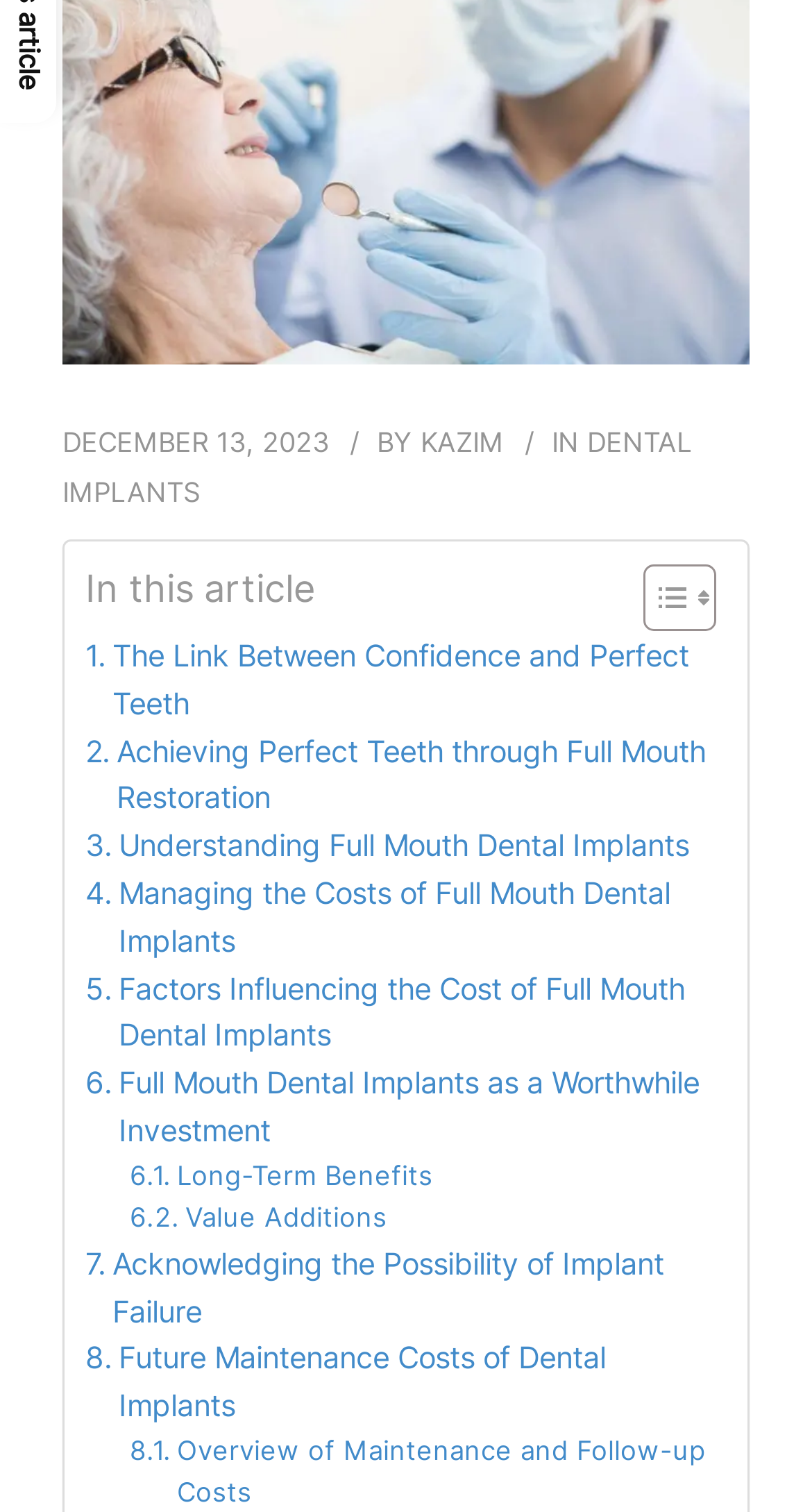From the webpage screenshot, predict the bounding box coordinates (top-left x, top-left y, bottom-right x, bottom-right y) for the UI element described here: Toggle

[0.754, 0.372, 0.869, 0.419]